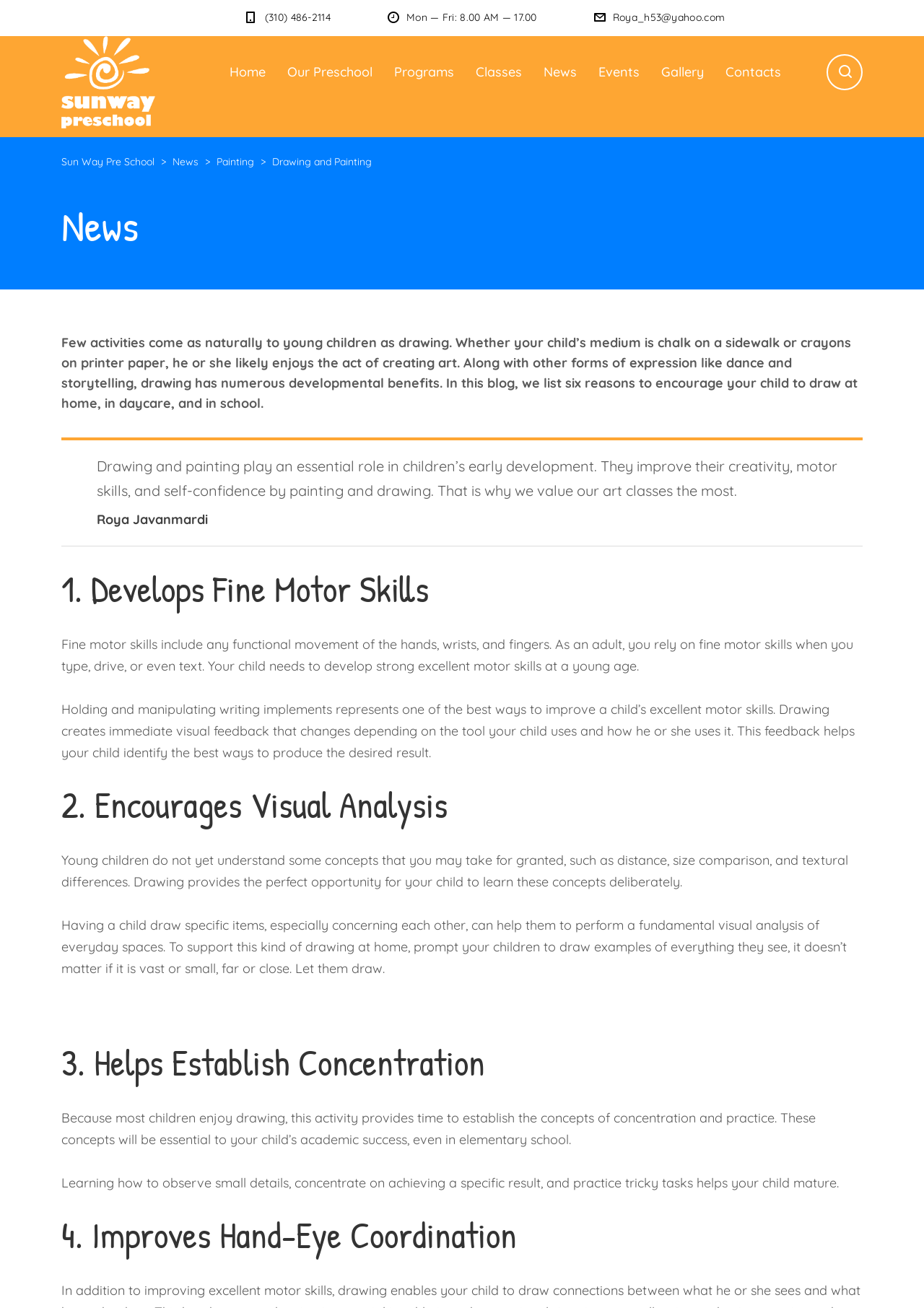Please identify the bounding box coordinates of the element I need to click to follow this instruction: "Contact the school".

[0.785, 0.028, 0.845, 0.072]